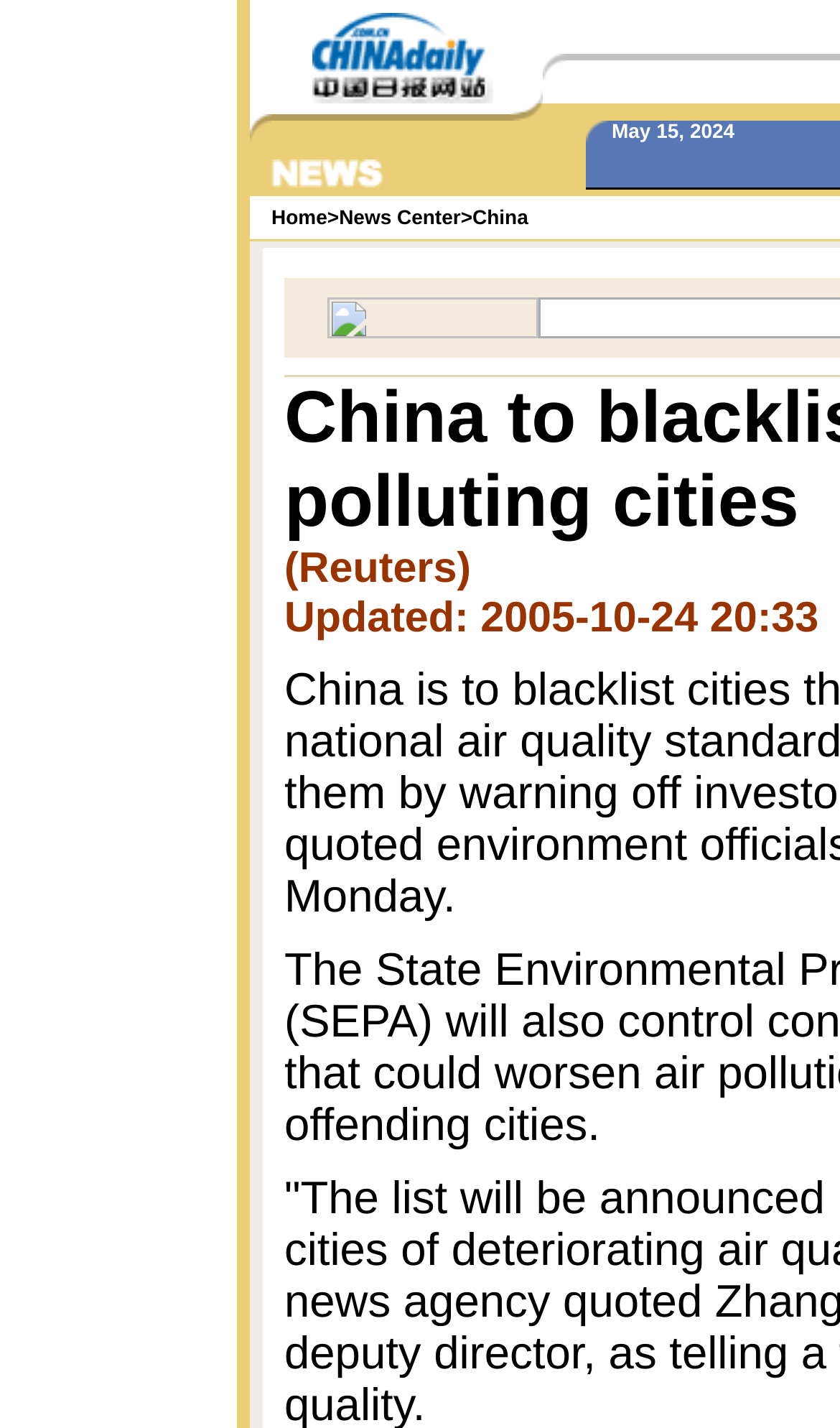Please provide a short answer using a single word or phrase for the question:
What is the category of the news article?

China